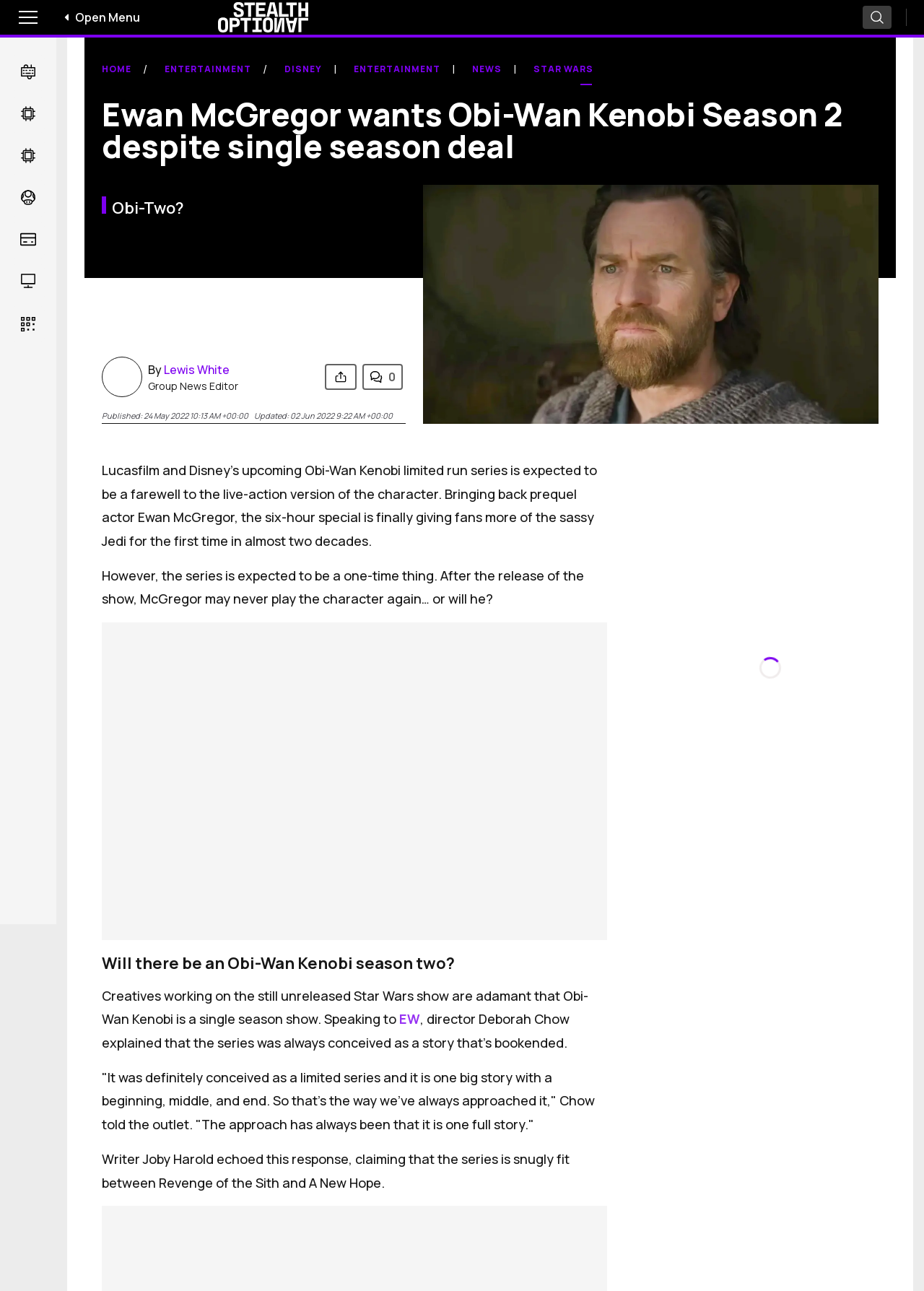What is the name of the actor who wants Obi-Wan Kenobi Season 2?
Make sure to answer the question with a detailed and comprehensive explanation.

The article mentions that Ewan McGregor wants Obi-Wan Kenobi Season 2 despite the single season deal. This information can be found in the heading 'Ewan McGregor wants Obi-Wan Kenobi Season 2 despite single season deal' and the text 'However, the series is expected to be a one-time thing. After the release of the show, McGregor may never play the character again… or will he?'.